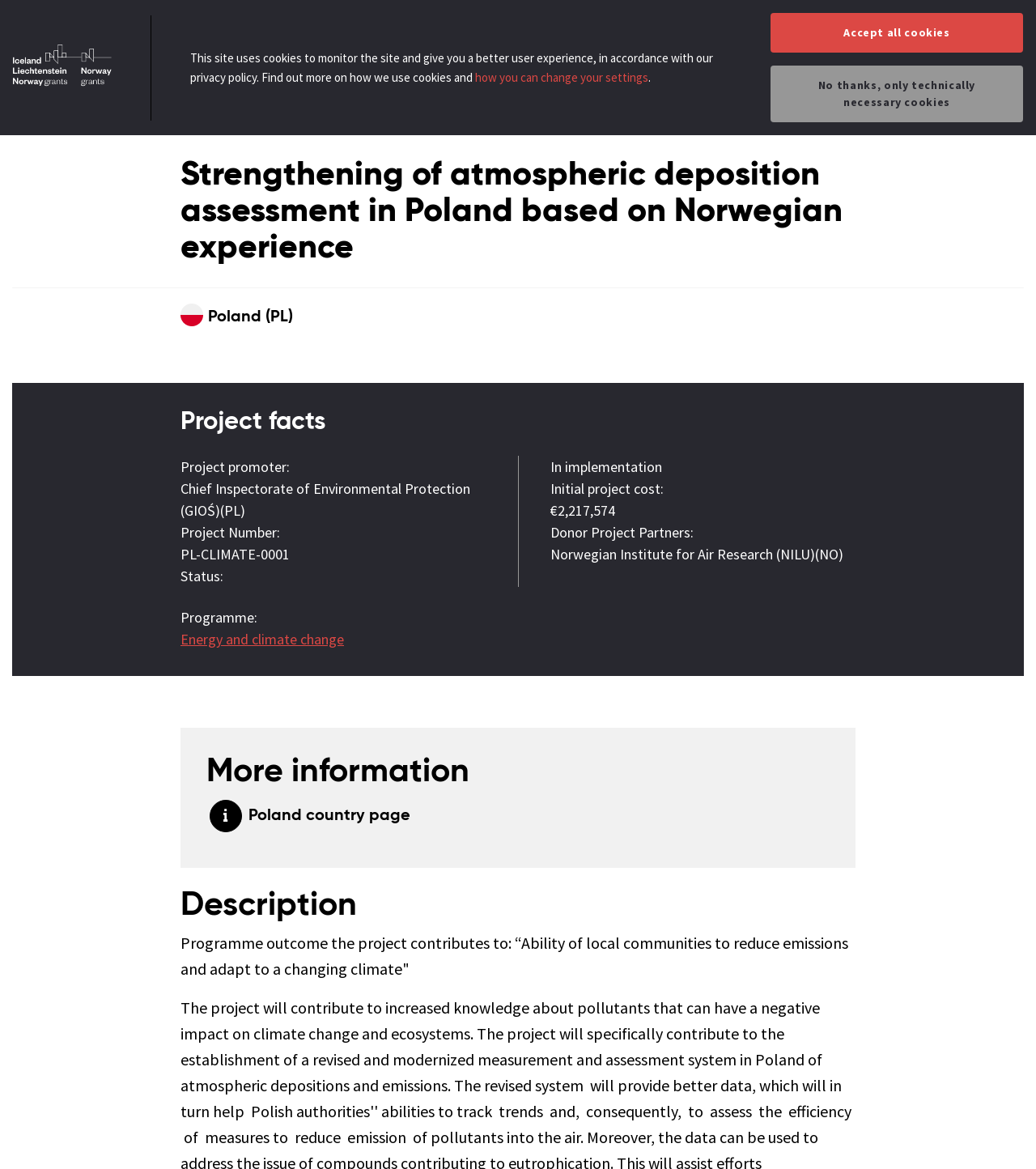Using the information from the screenshot, answer the following question thoroughly:
What is the project promoter of this project?

I found the answer by looking at the 'Project facts' section, where it lists the project promoter as 'Chief Inspectorate of Environmental Protection (GIOŚ)(PL)'.